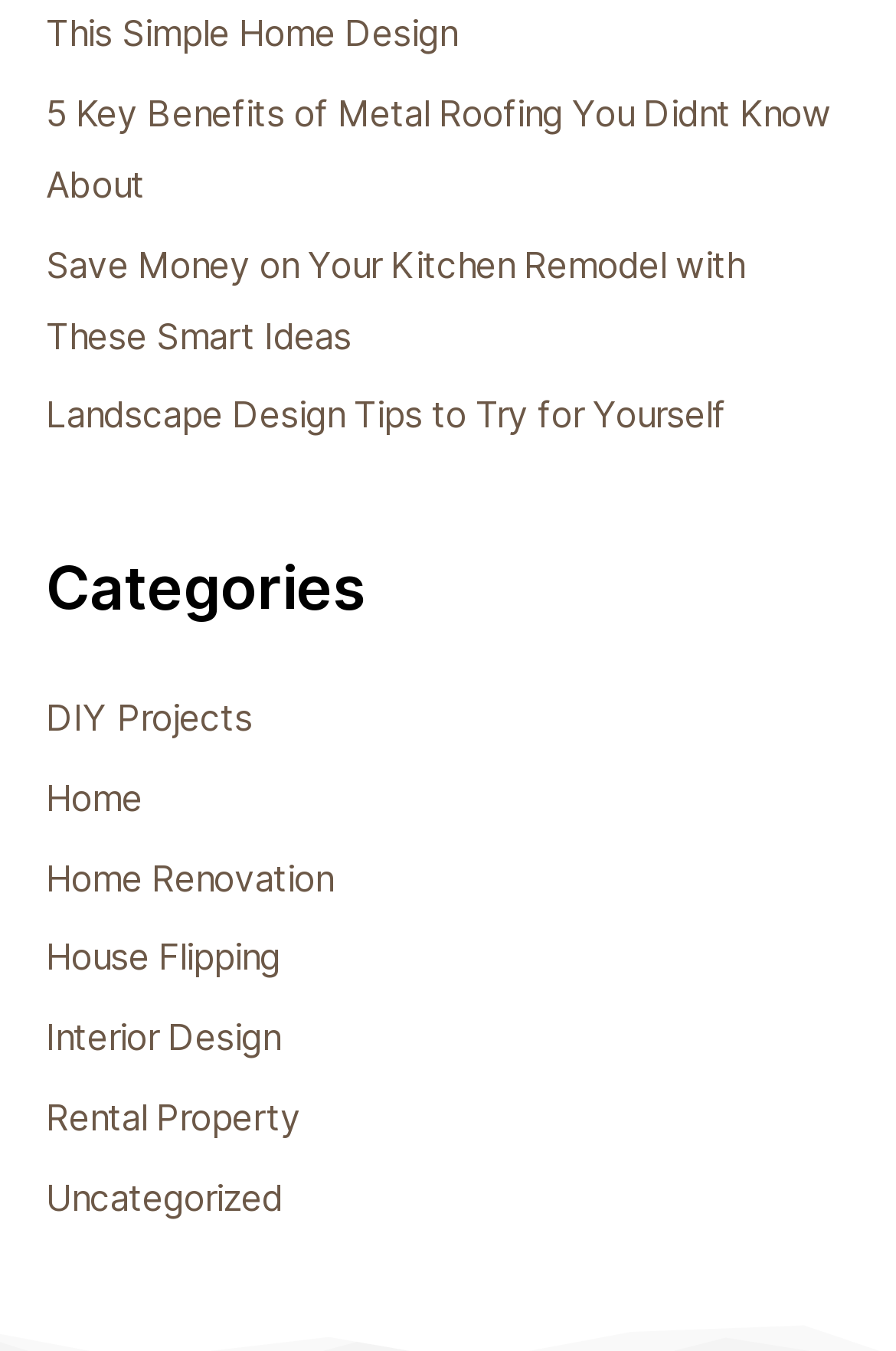Please answer the following question using a single word or phrase: 
What is the first link on the webpage?

5 Key Benefits of Metal Roofing